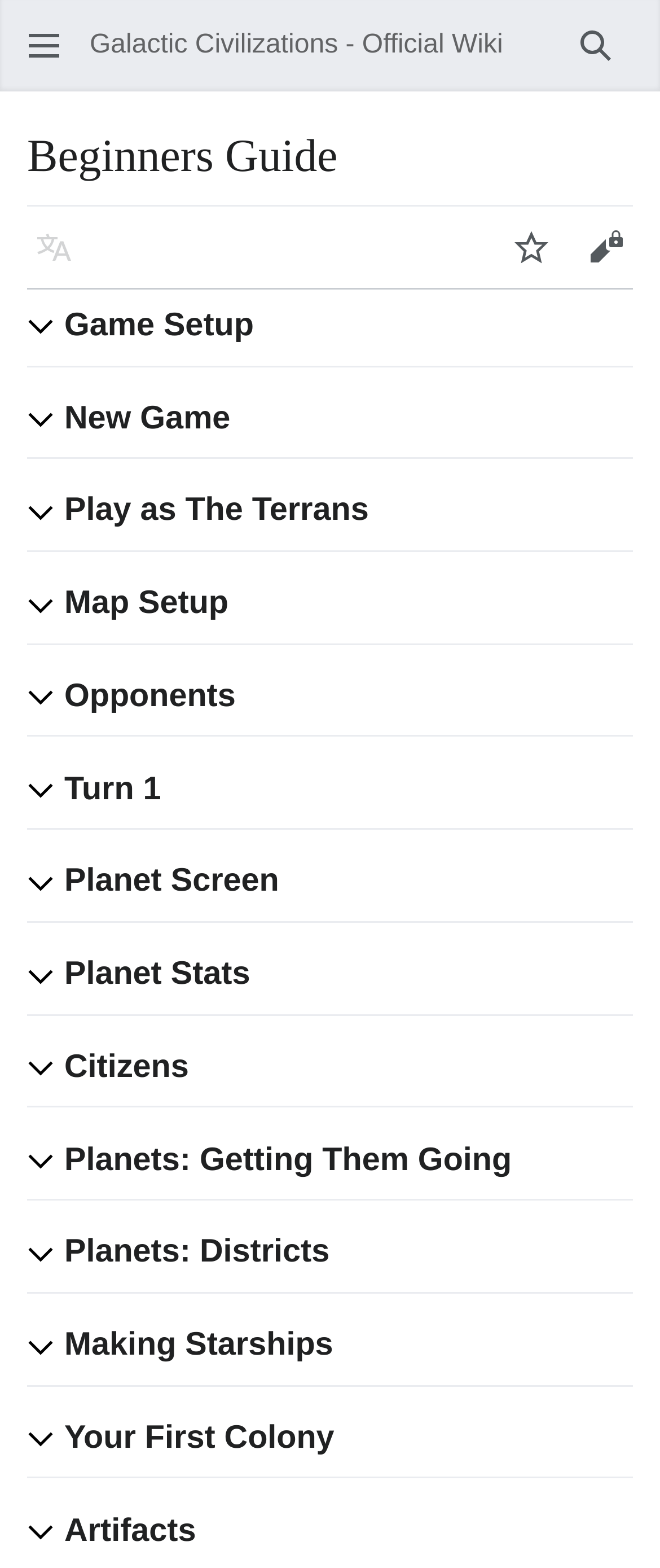Provide a brief response to the question below using a single word or phrase: 
What is the topic of the section that starts with 'Turn 1'?

Gameplay